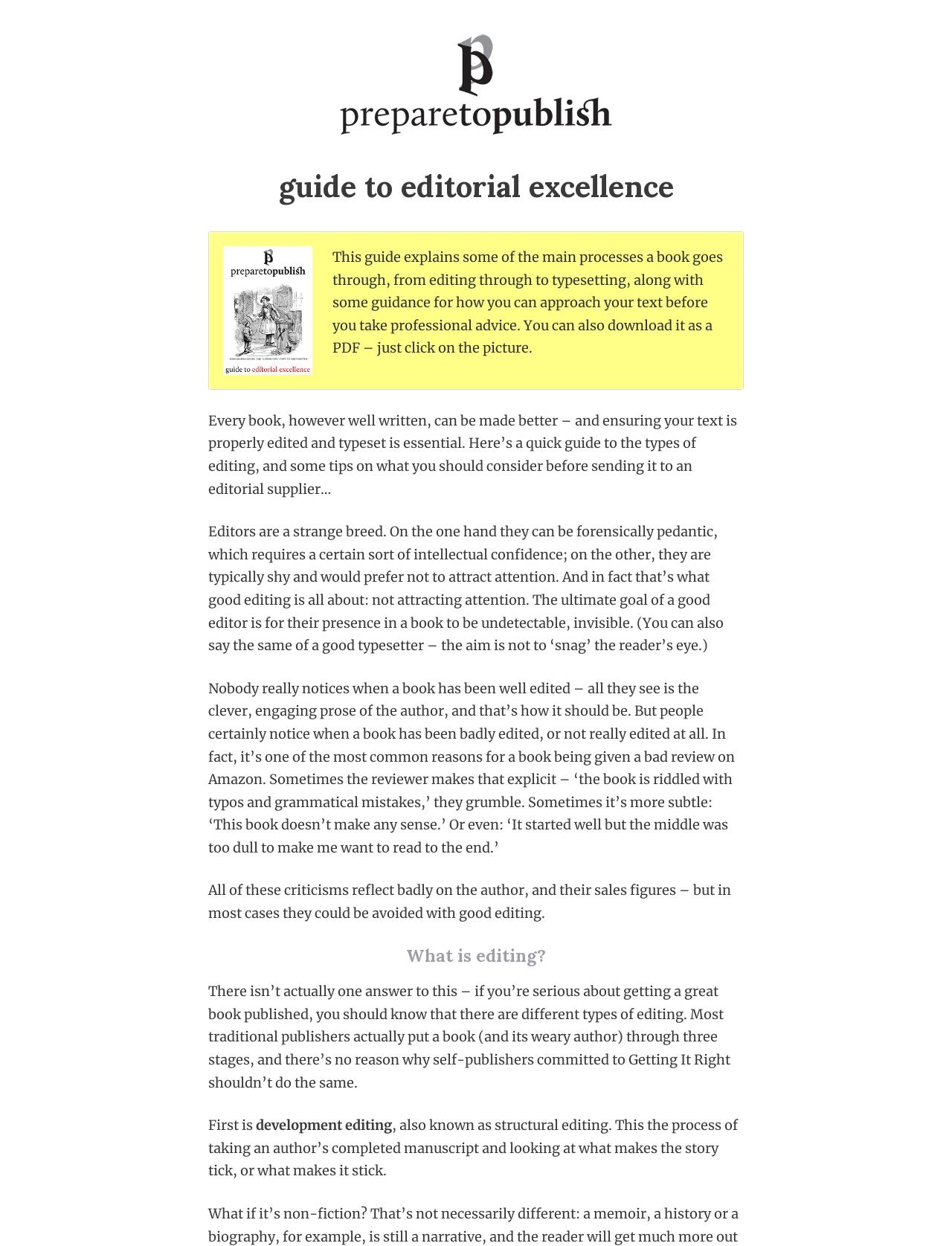Respond to the following question with a brief word or phrase:
What is the purpose of editing a book?

To make it better